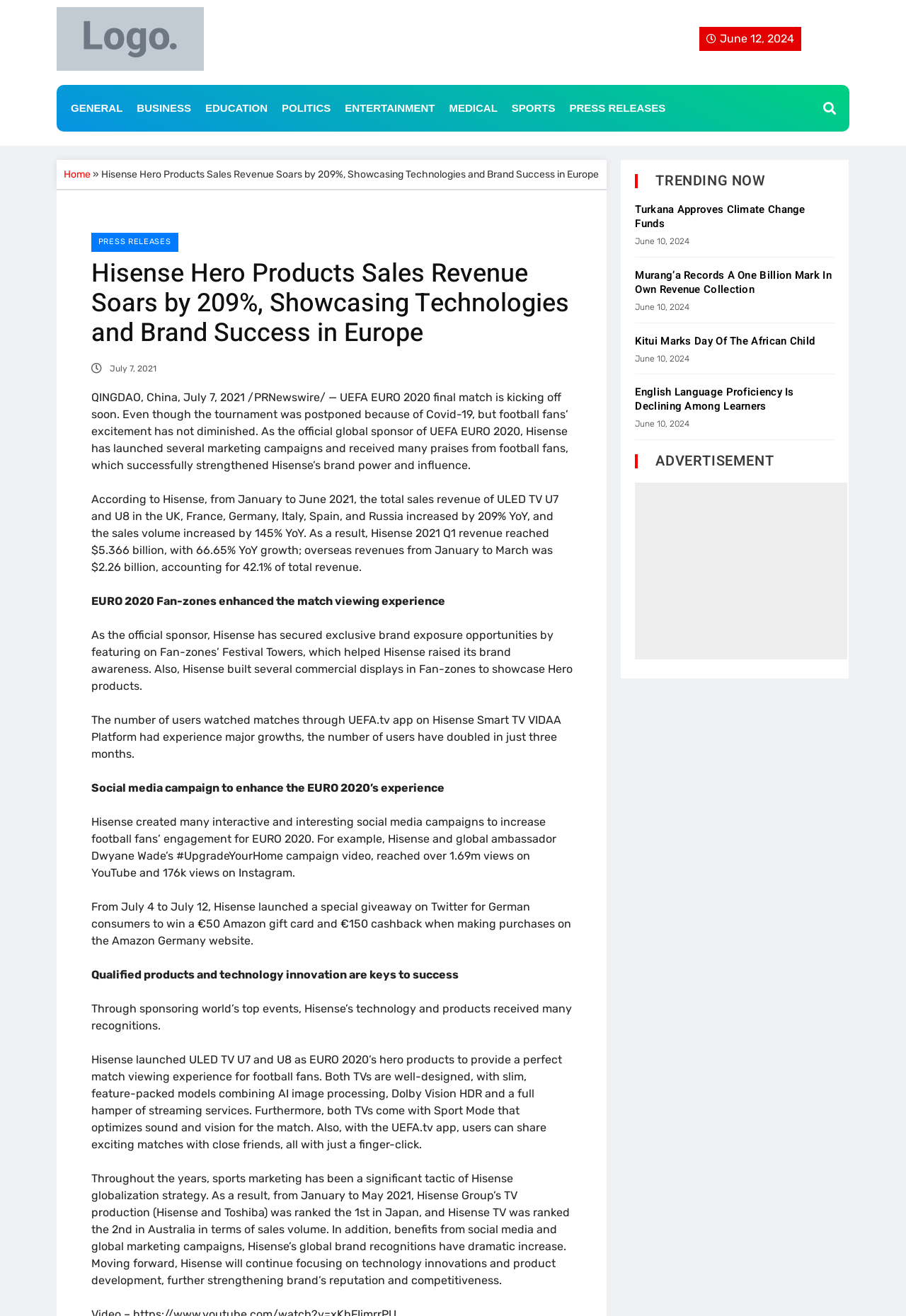What is the name of the TV model that provides a perfect match viewing experience for football fans?
Look at the image and answer the question with a single word or phrase.

ULED TV U7 and U8